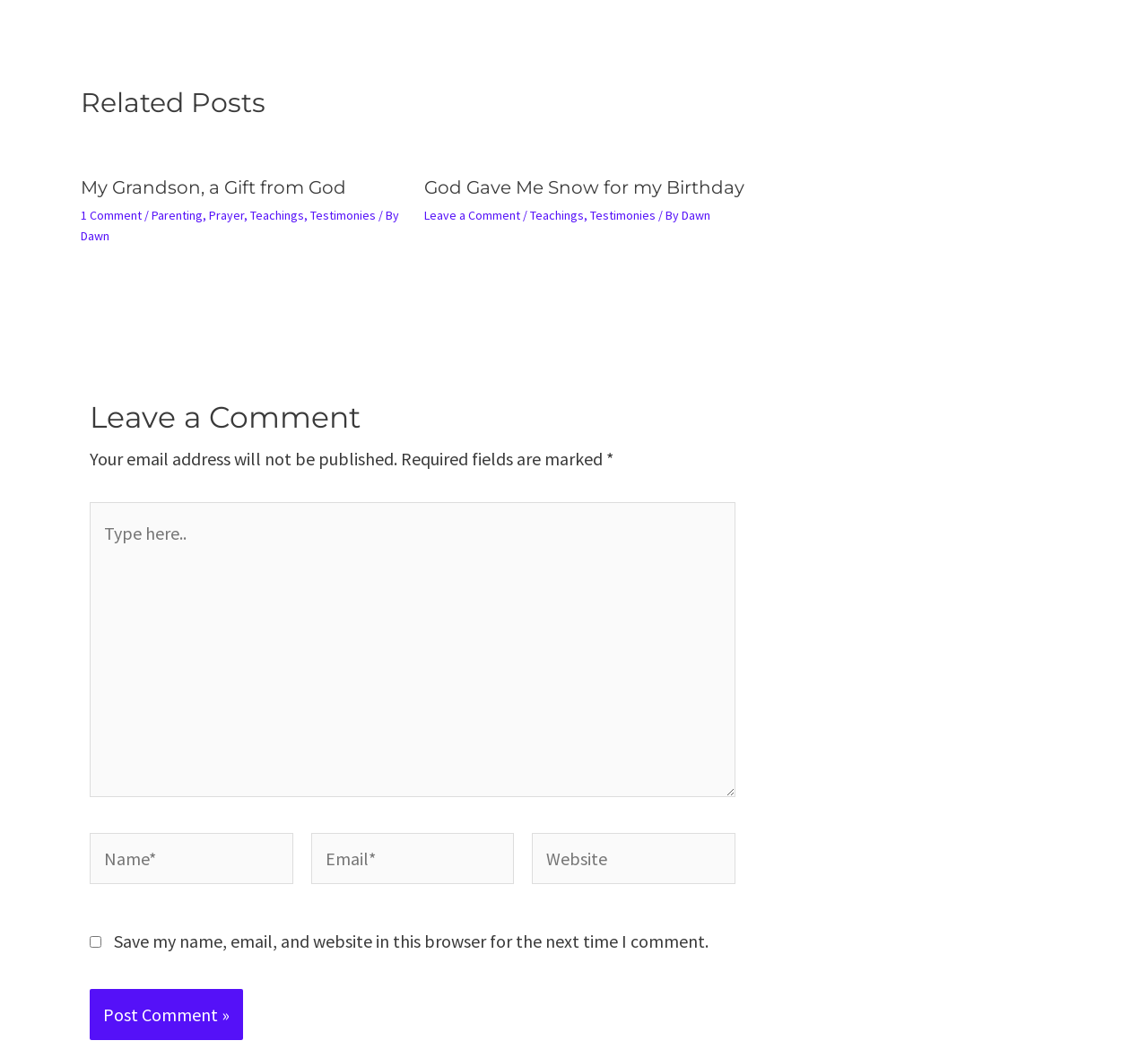Give a one-word or phrase response to the following question: What is the title of the first article?

My Grandson, a Gift from God